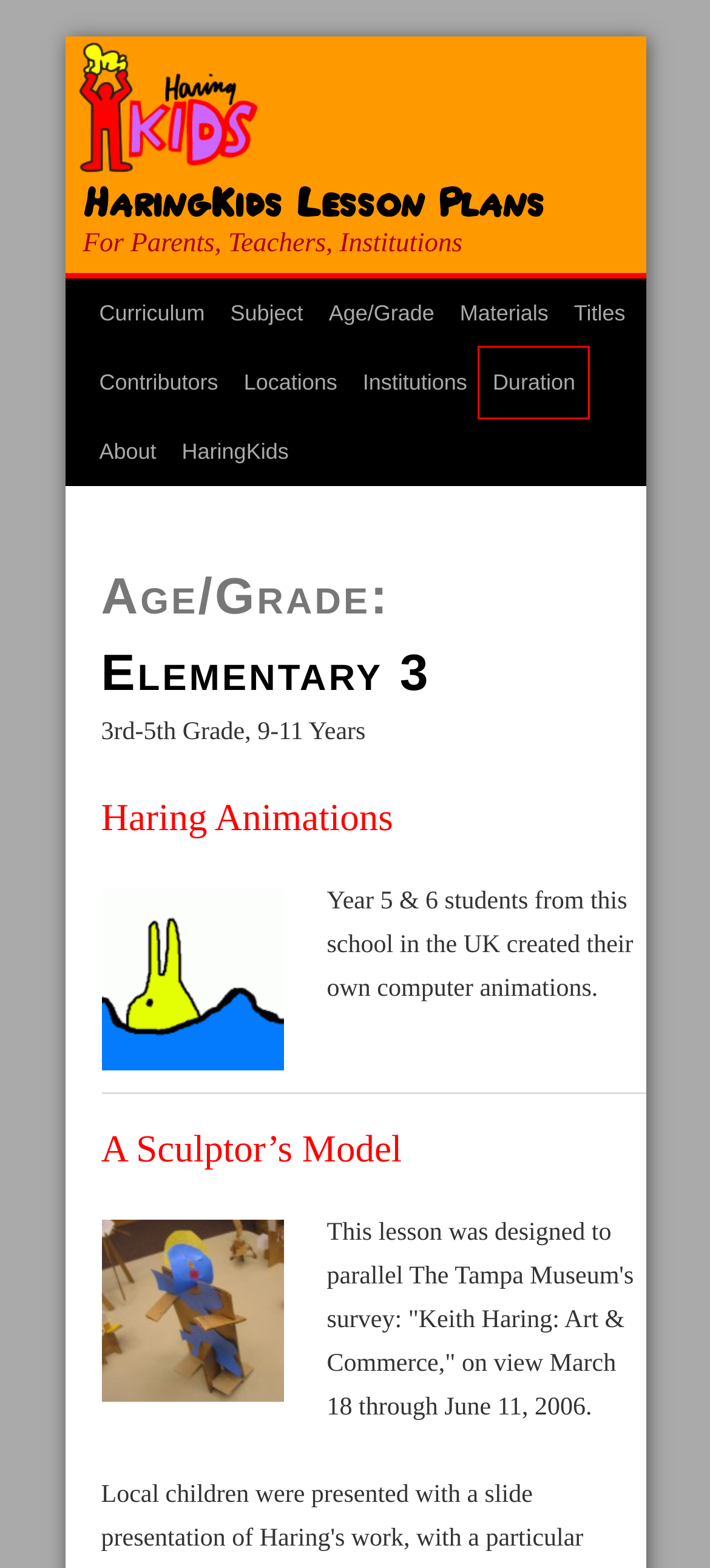You are given a screenshot of a webpage with a red rectangle bounding box. Choose the best webpage description that matches the new webpage after clicking the element in the bounding box. Here are the candidates:
A. Materials | HaringKids Lesson Plans
B. Institutions | HaringKids Lesson Plans
C. Subject | HaringKids Lesson Plans
D. Age/Grade | HaringKids Lesson Plans
E. Location | HaringKids Lesson Plans
F. HaringKids Lesson Plans | For Parents, Teachers, Institutions
G. A Sculptor’s Model | HaringKids Lesson Plans
H. Duration | HaringKids Lesson Plans

H